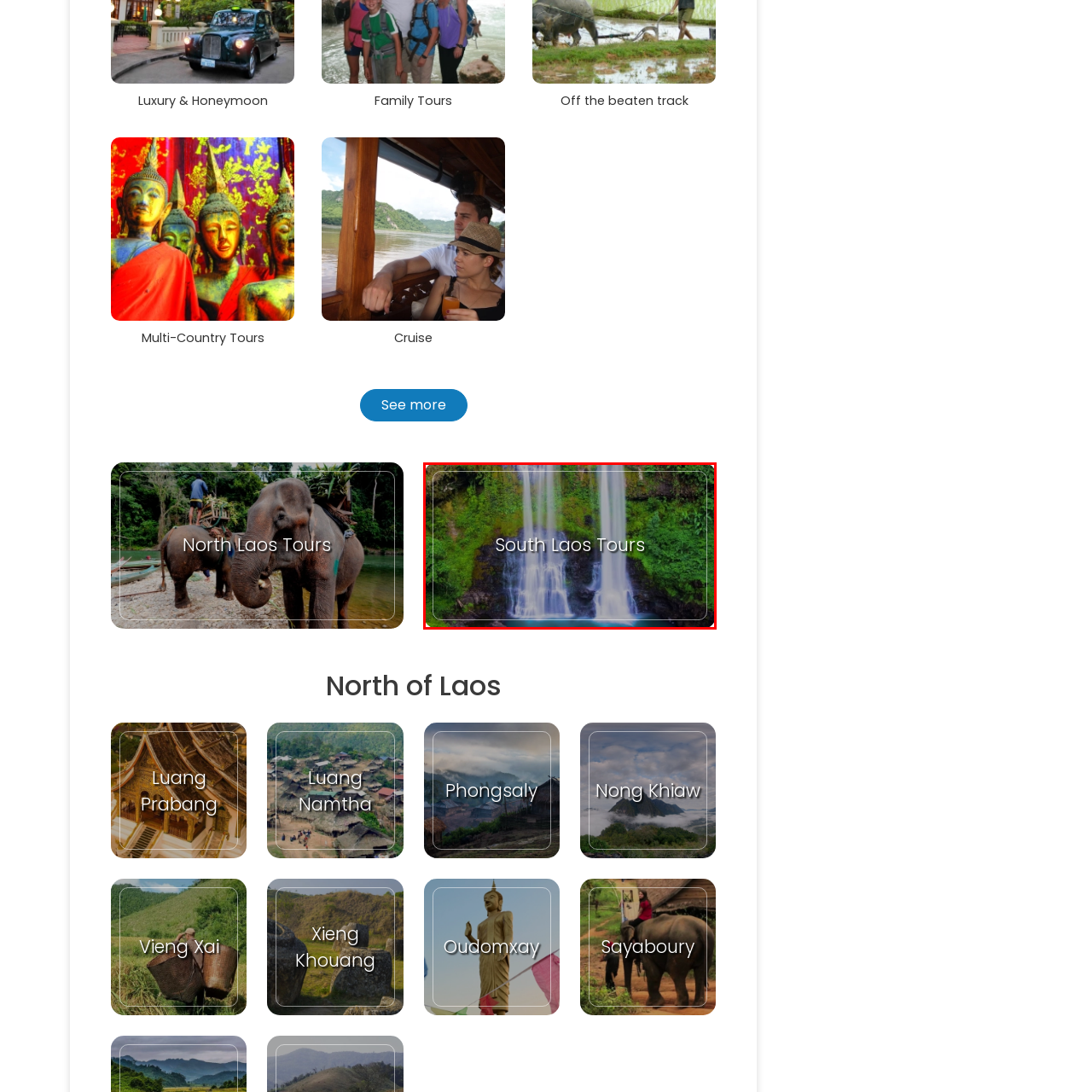What is prominently displayed at the center of the image?
Observe the part of the image inside the red bounding box and answer the question concisely with one word or a short phrase.

Text 'South Laos Tours'